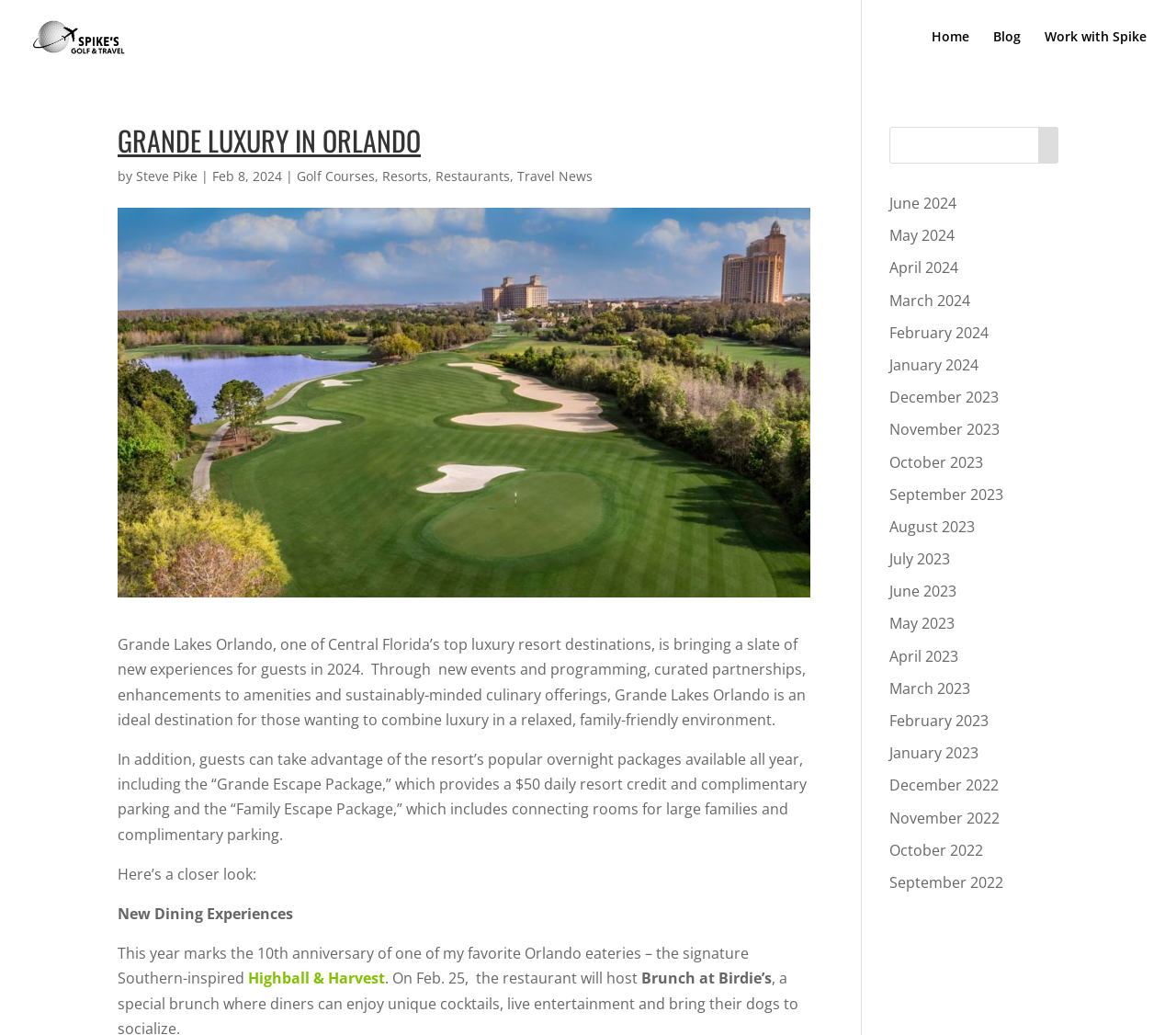Please identify the bounding box coordinates of the element's region that should be clicked to execute the following instruction: "Read more about Golf Courses". The bounding box coordinates must be four float numbers between 0 and 1, i.e., [left, top, right, bottom].

[0.252, 0.162, 0.319, 0.179]